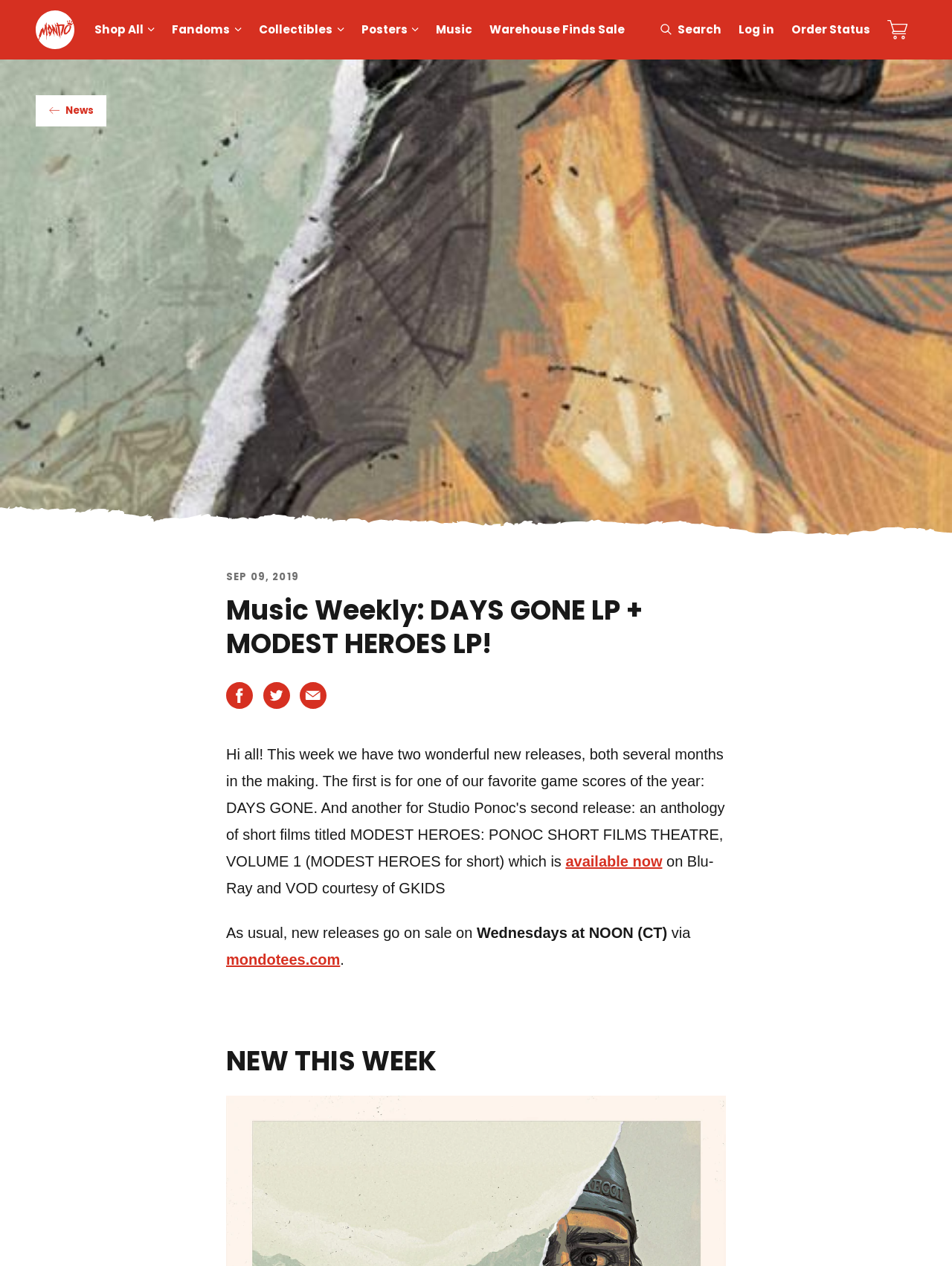Determine the bounding box coordinates of the section I need to click to execute the following instruction: "Click on the 'Shop All' button". Provide the coordinates as four float numbers between 0 and 1, i.e., [left, top, right, bottom].

[0.09, 0.012, 0.172, 0.035]